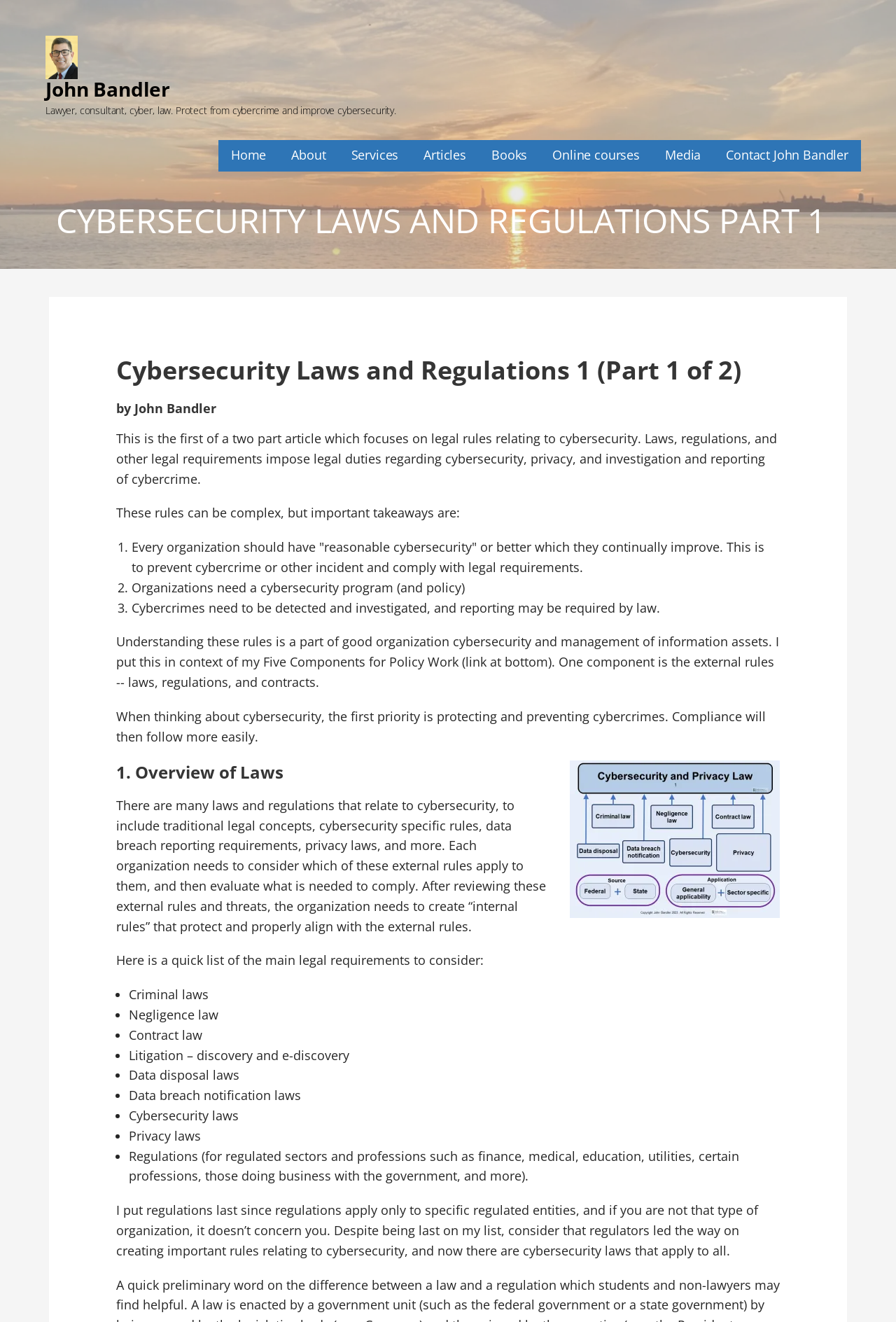Indicate the bounding box coordinates of the element that needs to be clicked to satisfy the following instruction: "Click on the 'CYBERSECURITY LAWS AND REGULATIONS PART 1' heading". The coordinates should be four float numbers between 0 and 1, i.e., [left, top, right, bottom].

[0.048, 0.149, 0.936, 0.185]